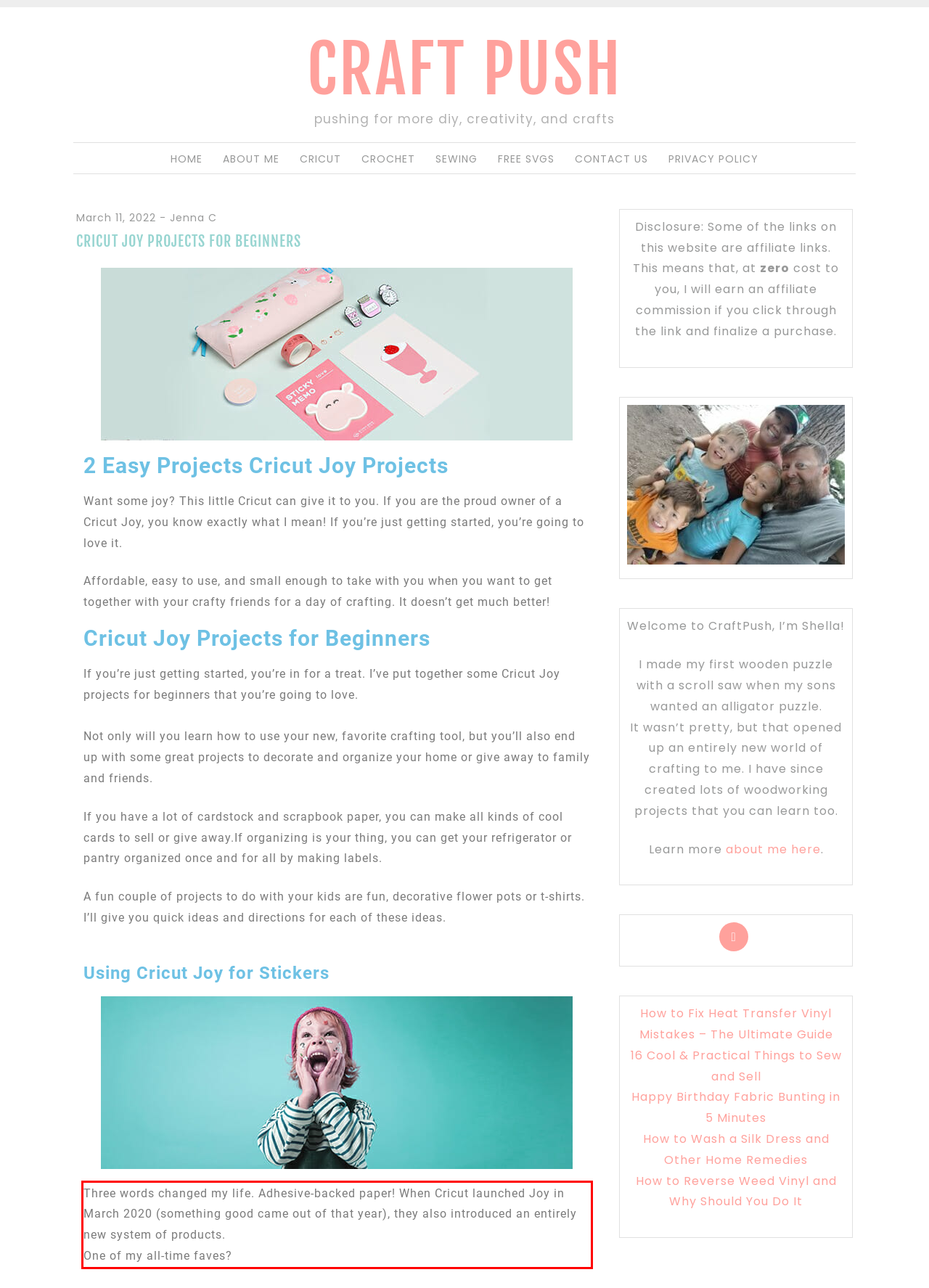Using the provided webpage screenshot, recognize the text content in the area marked by the red bounding box.

Three words changed my life. Adhesive-backed paper! When Cricut launched Joy in March 2020 (something good came out of that year), they also introduced an entirely new system of products. One of my all-time faves?